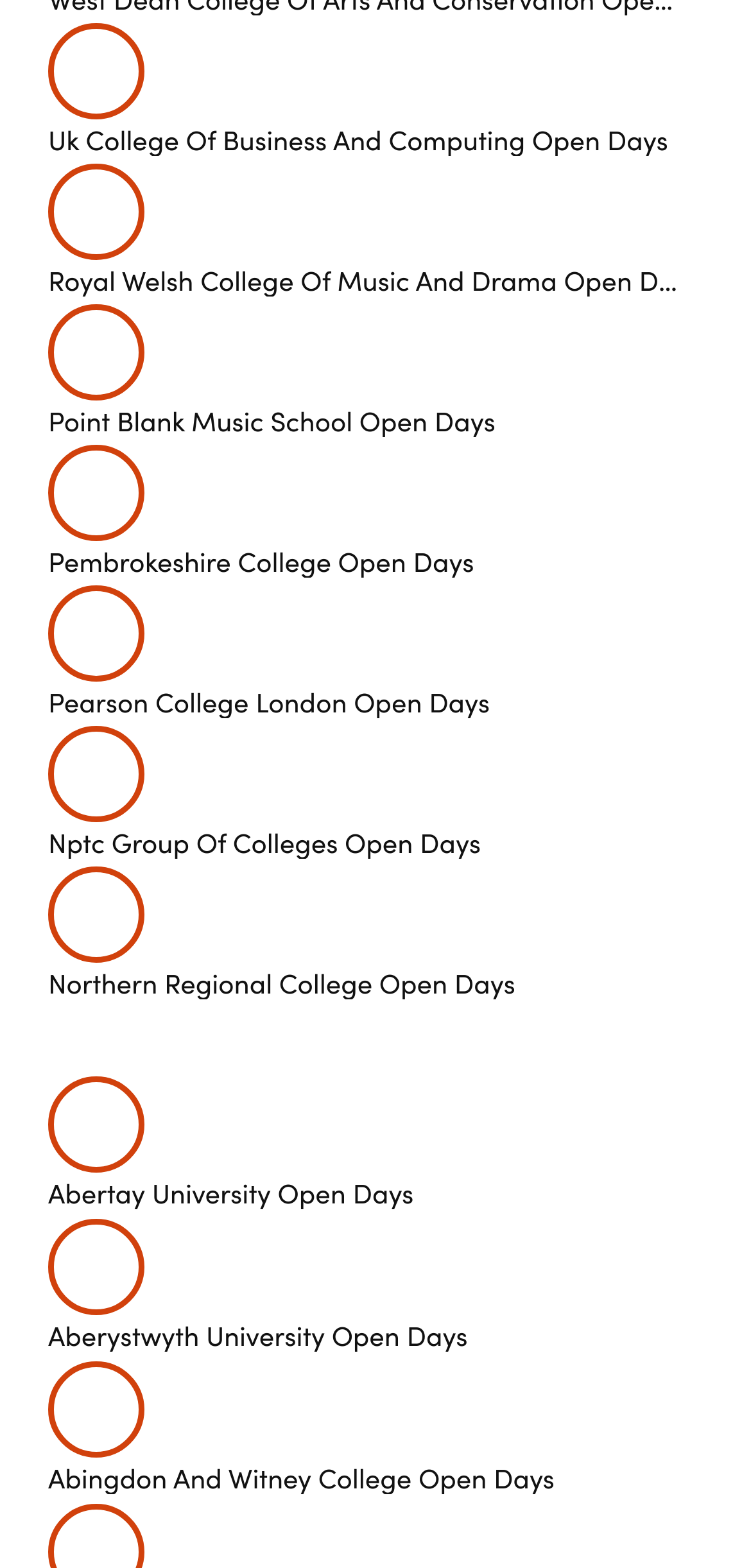How many 'Find open days' links are there?
Please respond to the question with a detailed and informative answer.

I counted the number of link elements that contain the text 'Find open days'. There are 7 such links.